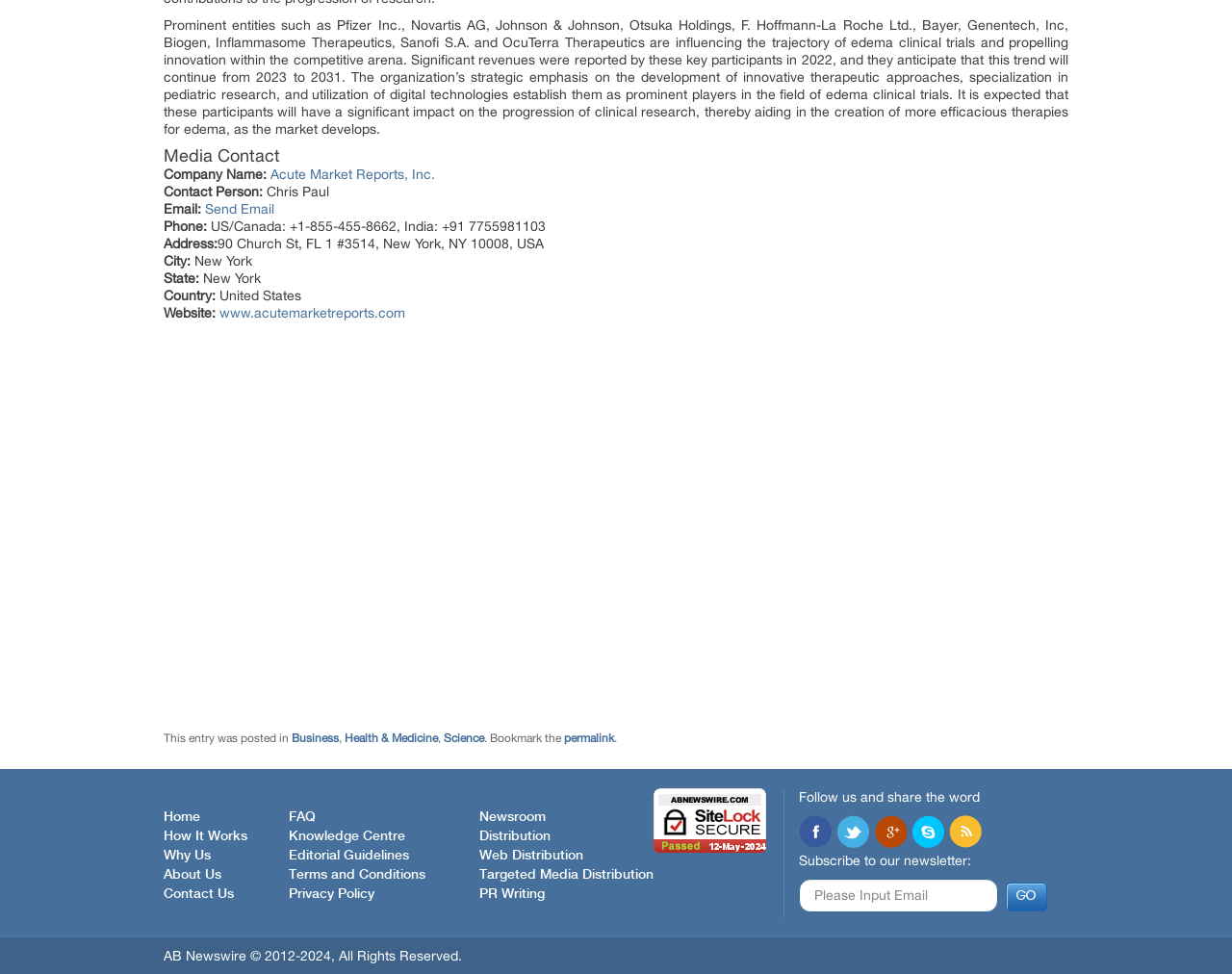What is the company name of the media contact?
Give a single word or phrase answer based on the content of the image.

Acute Market Reports, Inc.